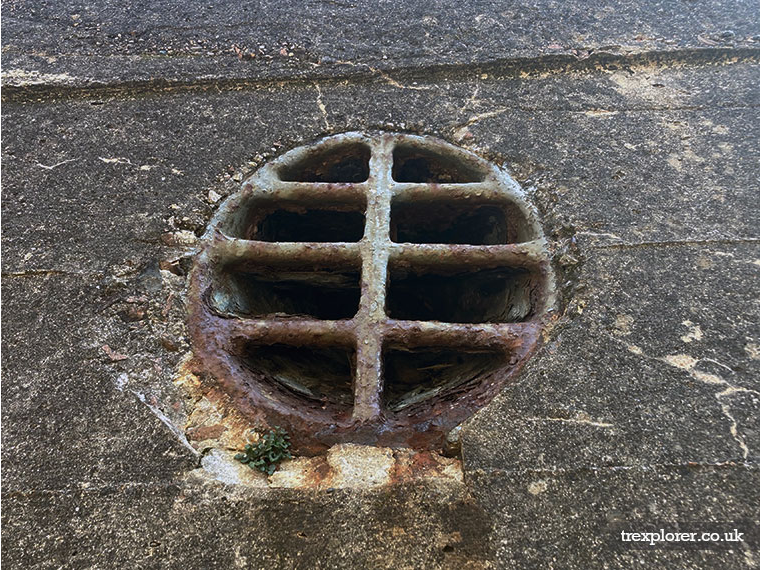Answer succinctly with a single word or phrase:
What is surrounding the pipe?

Small patches of greenery